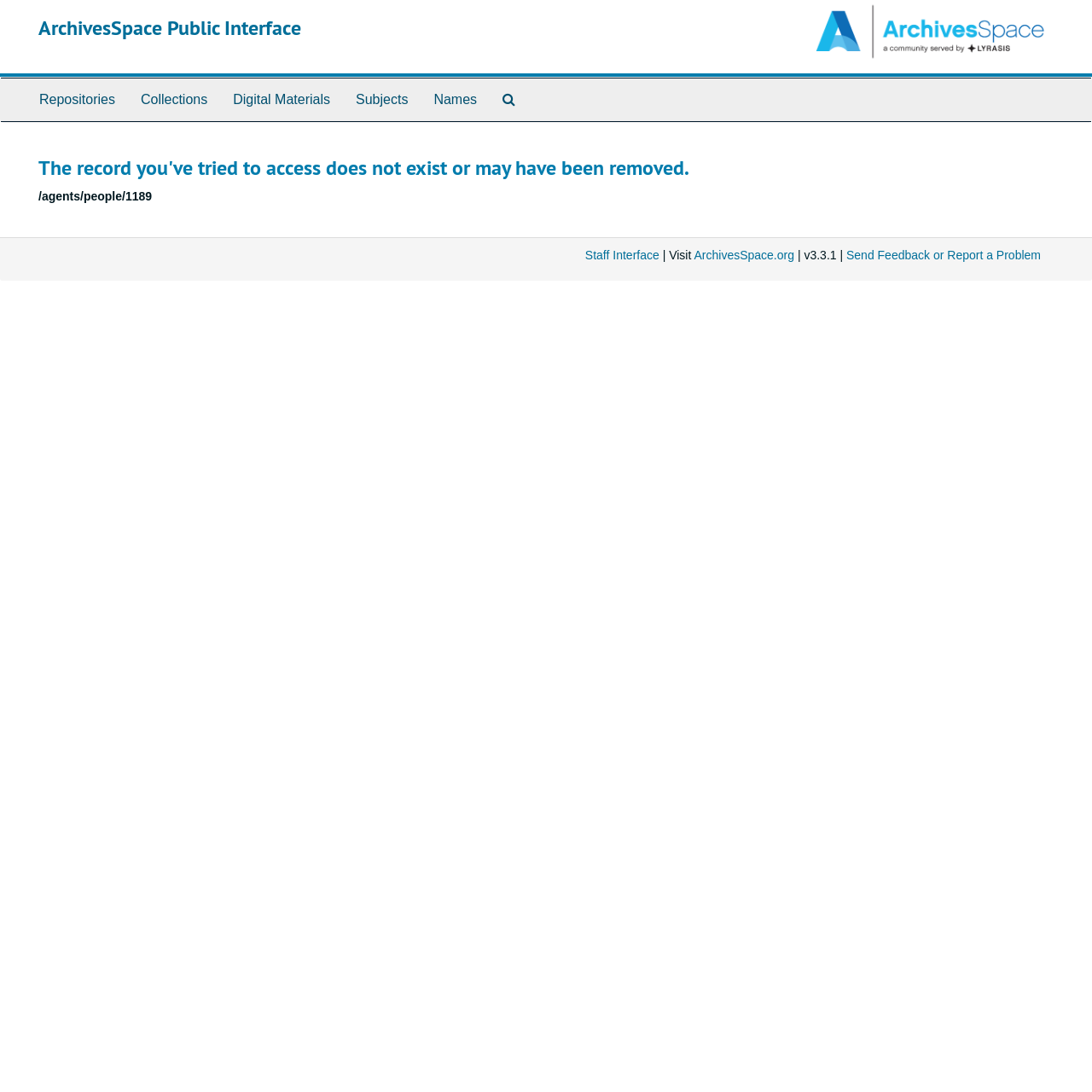Describe the entire webpage, focusing on both content and design.

The webpage is titled "Name Record Not Found | ArchivesSpace Public Interface". At the top, there is a heading "ArchivesSpace Public Interface" with a link to the same title. To the right of this heading, there is an image with the description "ArchivesSpace - a community served by Lyrasis." 

Below the image, there is a top-level navigation menu that spans the entire width of the page. The menu consists of seven links: "Repositories", "Collections", "Digital Materials", "Subjects", "Names", "Search The Archives", arranged from left to right.

Further down, there is a heading that states "The record you've tried to access does not exist or may have been removed." Below this heading, there is a piece of static text "/agents/people/1189". 

On the same level, there is a link to "Staff Interface" on the left, followed by the static text "| Visit", and then a link to "ArchivesSpace.org". To the right of these elements, there is another static text "| v3.3.1 |", and finally, a link to "Send Feedback or Report a Problem" at the far right.